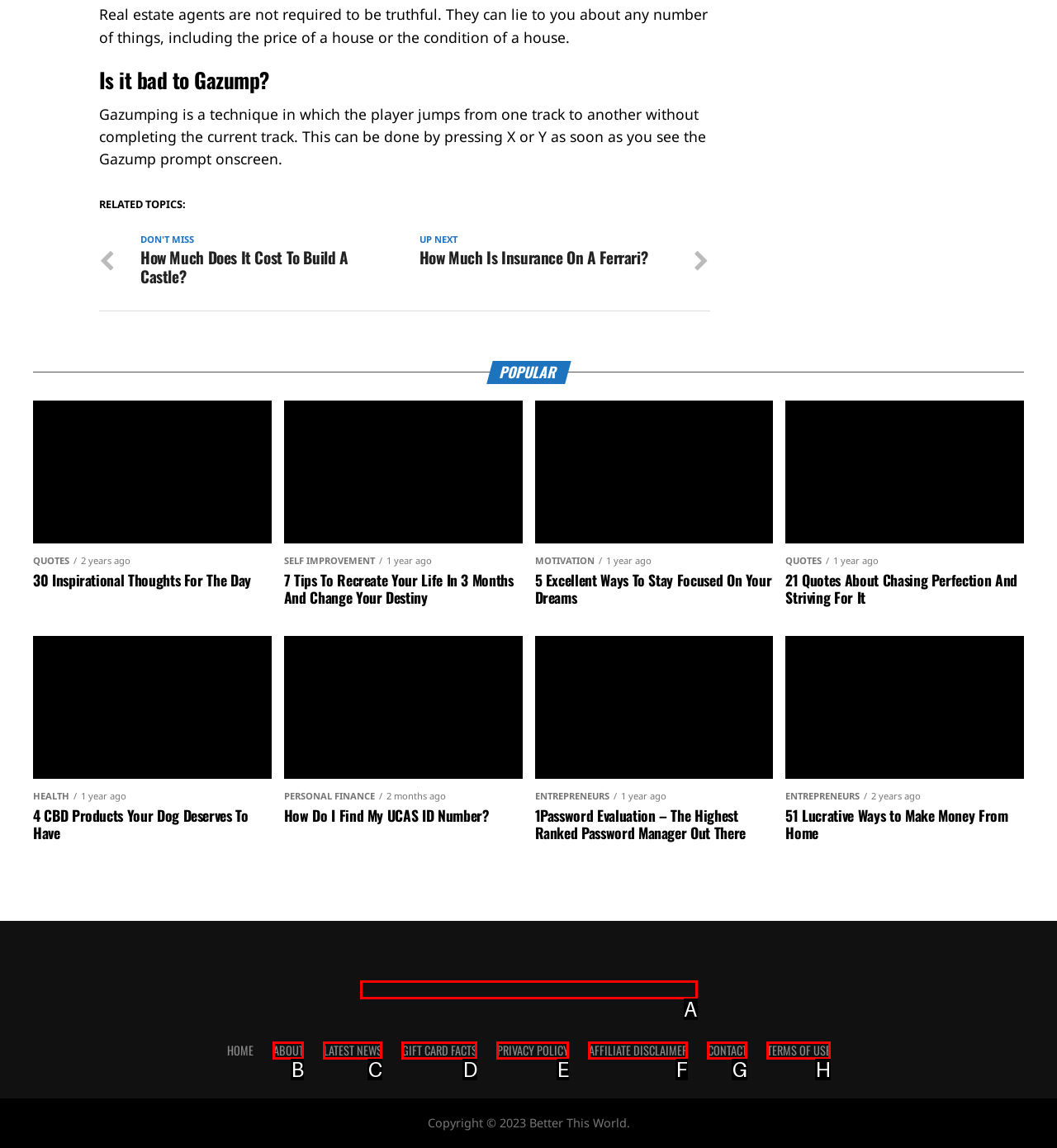Based on the description Gift Card Facts, identify the most suitable HTML element from the options. Provide your answer as the corresponding letter.

D